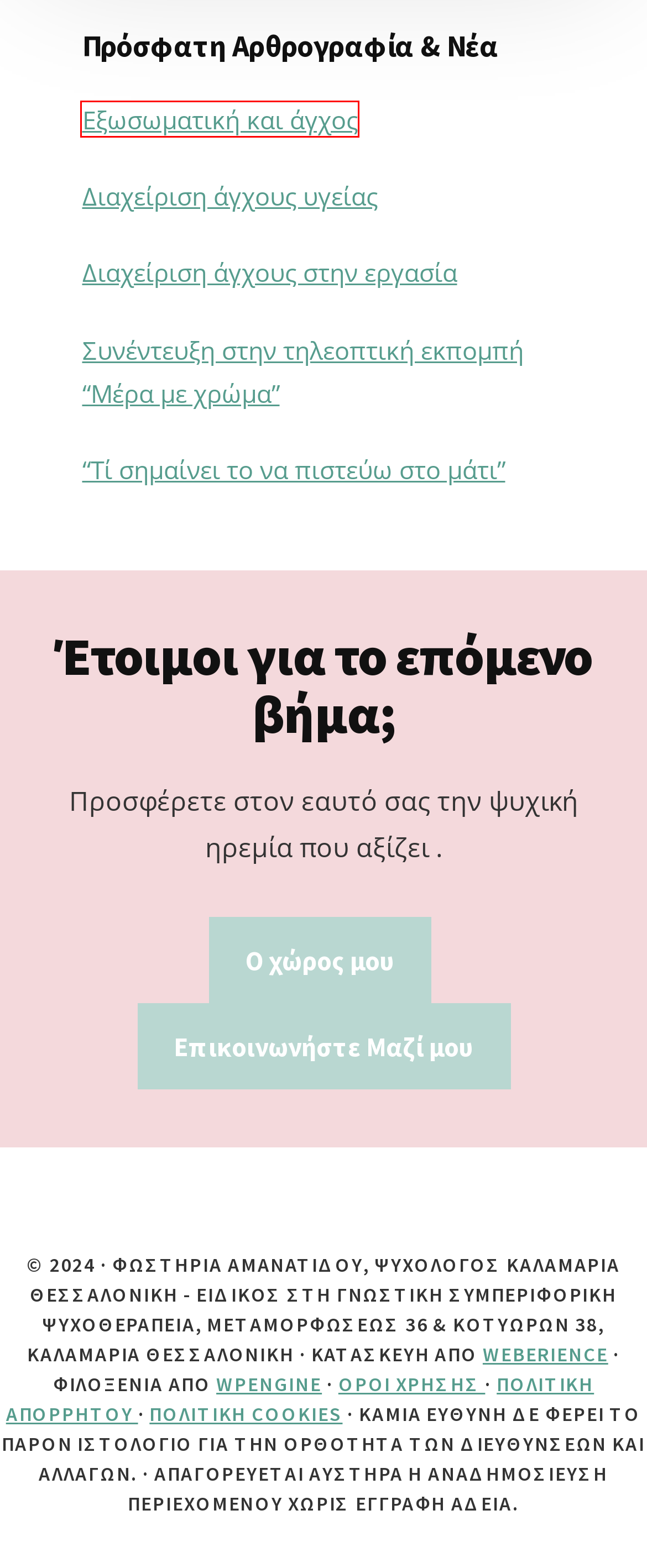Assess the screenshot of a webpage with a red bounding box and determine which webpage description most accurately matches the new page after clicking the element within the red box. Here are the options:
A. Εξωσωματική και άγχος | Ψυχολόγος Θεσσαλονίκη
B. Ψυχολόγος Θεσσαλονίκη Αμανατίδου Φ. | Ο χώρος μου
C. Ψυχολόγος Θεσσαλονίκη | Όροι Χρήσης
D. | Ψυχολόγος Θεσσαλονίκη | Αμανατίδου Φ.
E. Συνέντευξη στην τηλεοπτική εκπομπή "Μέρα με χρώμα" | Ψυχολόγος Θεσσαλονίκη
F. Διαχείριση άγχους στην εργασία | Ψυχολόγος Θεσσαλονίκη
G. Ψυχολόγος Καλαμαριά Θεσσαλονίκη | Αμανατίδου Φωστηρία
H. "Τί σημαίνει το να πιστεύω στο μάτι" | Ψυχολόγος Θεσσαλονίκη

A